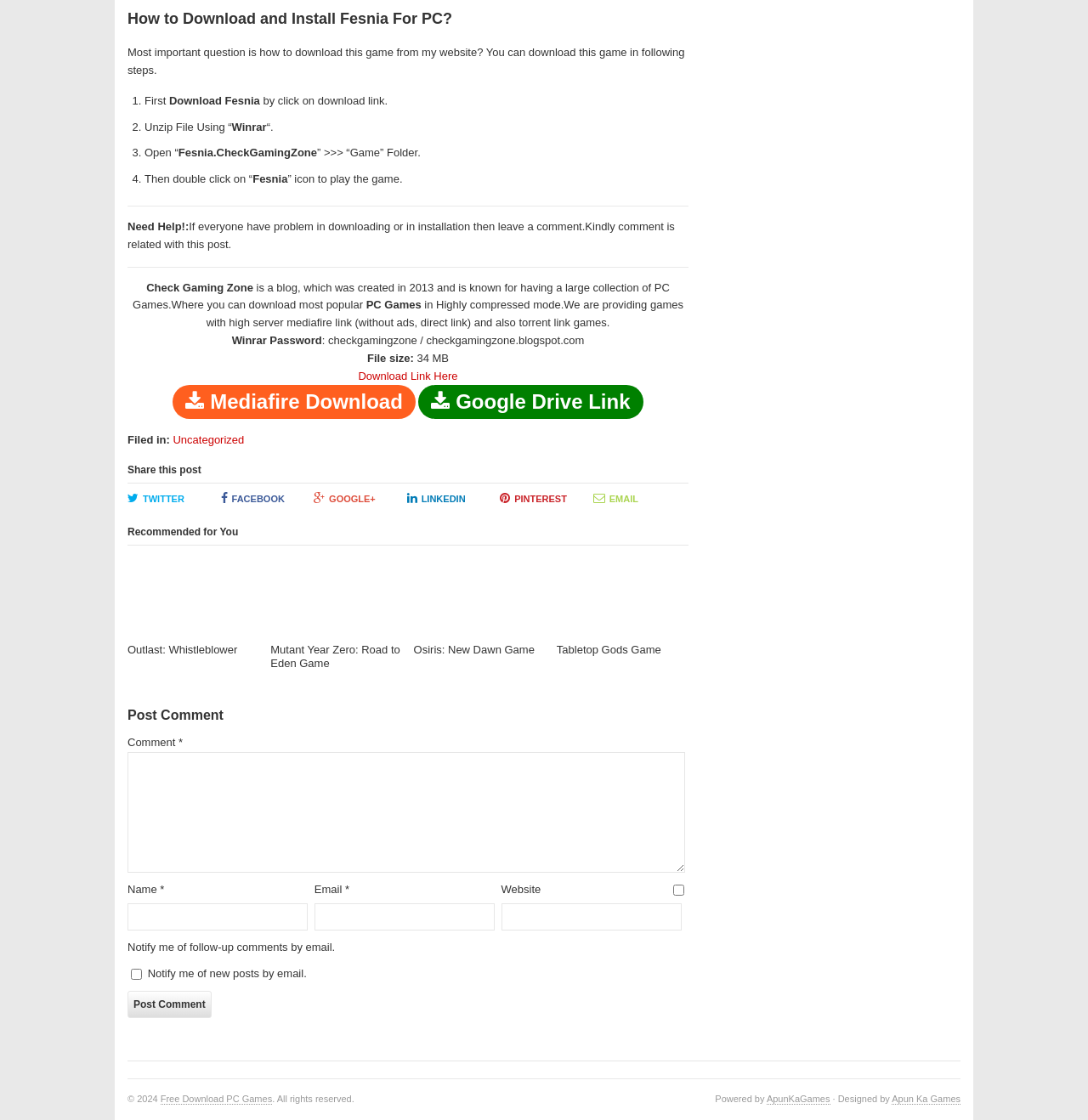Locate the coordinates of the bounding box for the clickable region that fulfills this instruction: "Post a comment".

[0.117, 0.885, 0.194, 0.909]